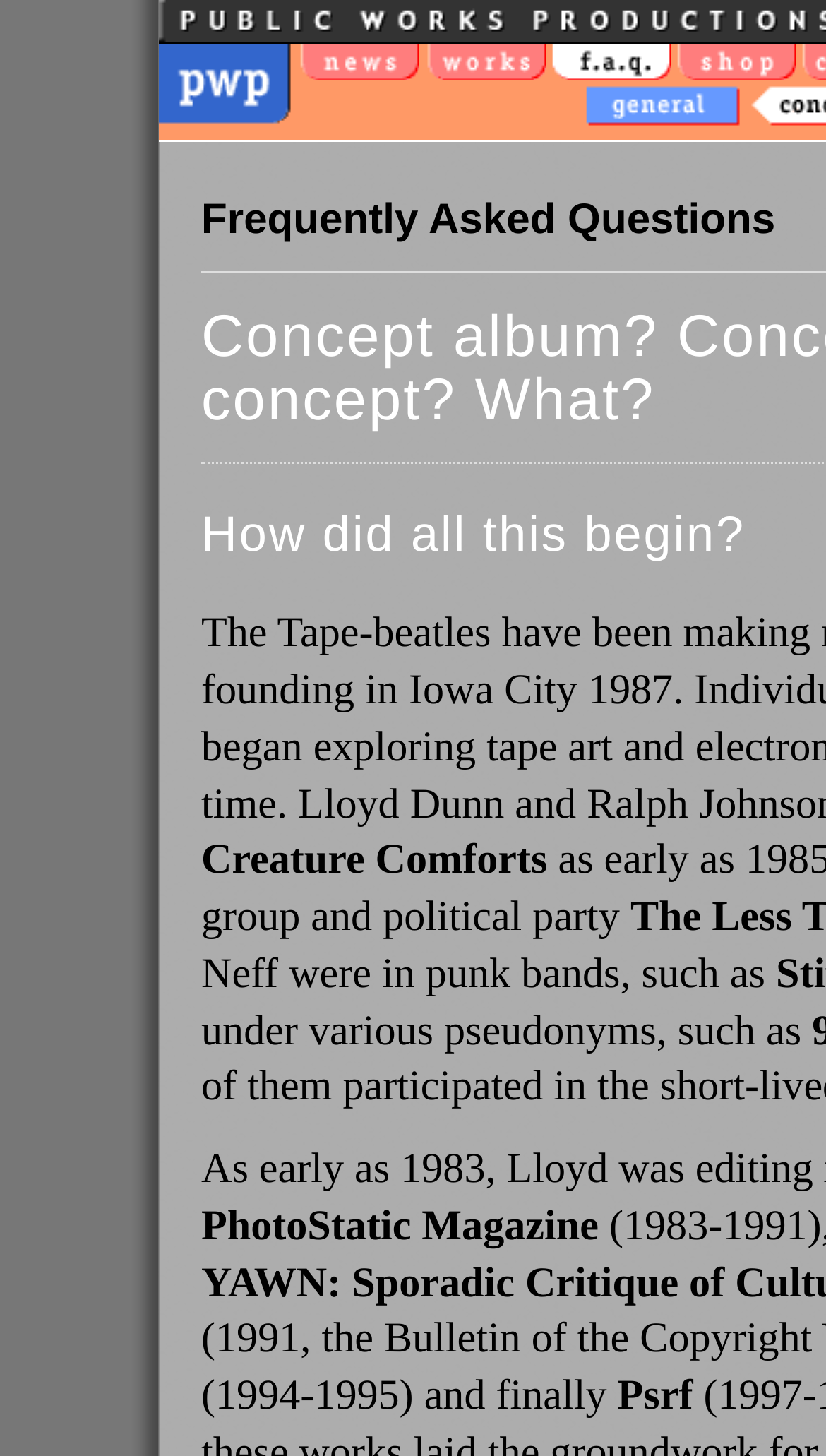Please find the main title text of this webpage.

Concept album? Conceptual art? High concept? What?